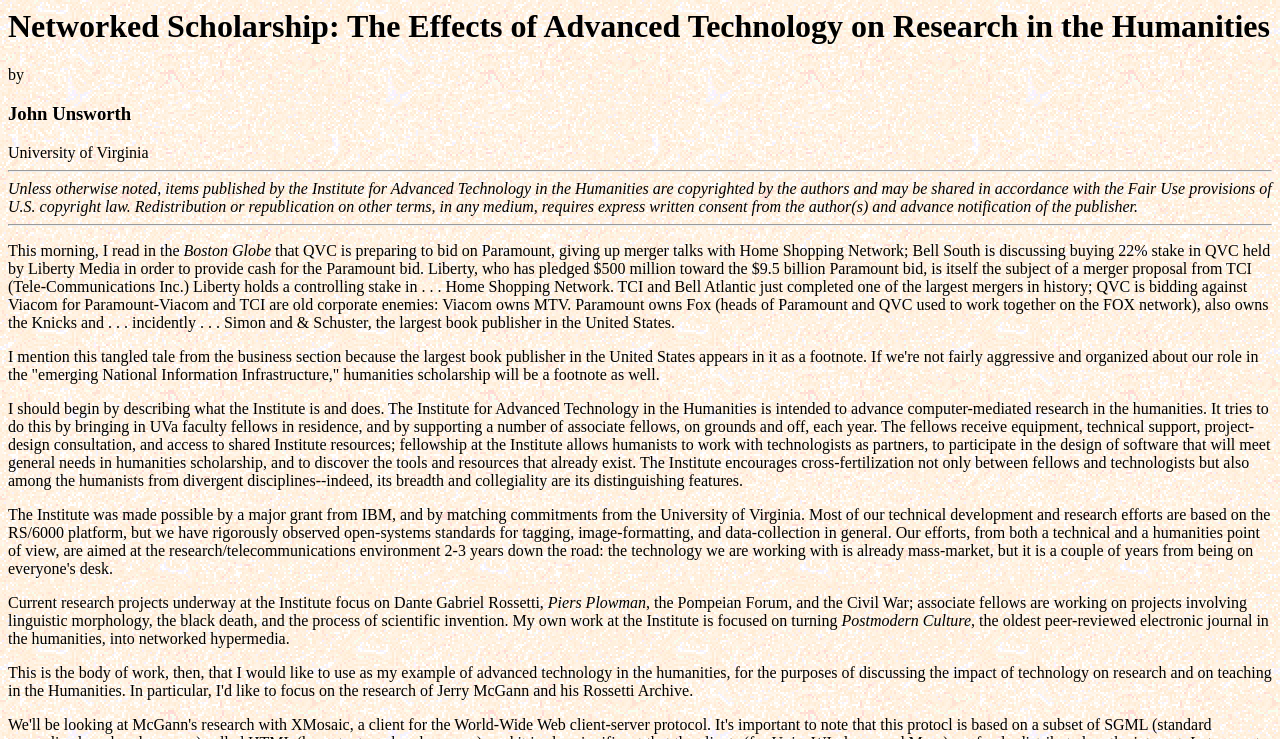Give a concise answer using one word or a phrase to the following question:
What is the topic of one of the research projects mentioned?

Dante Gabriel Rossetti